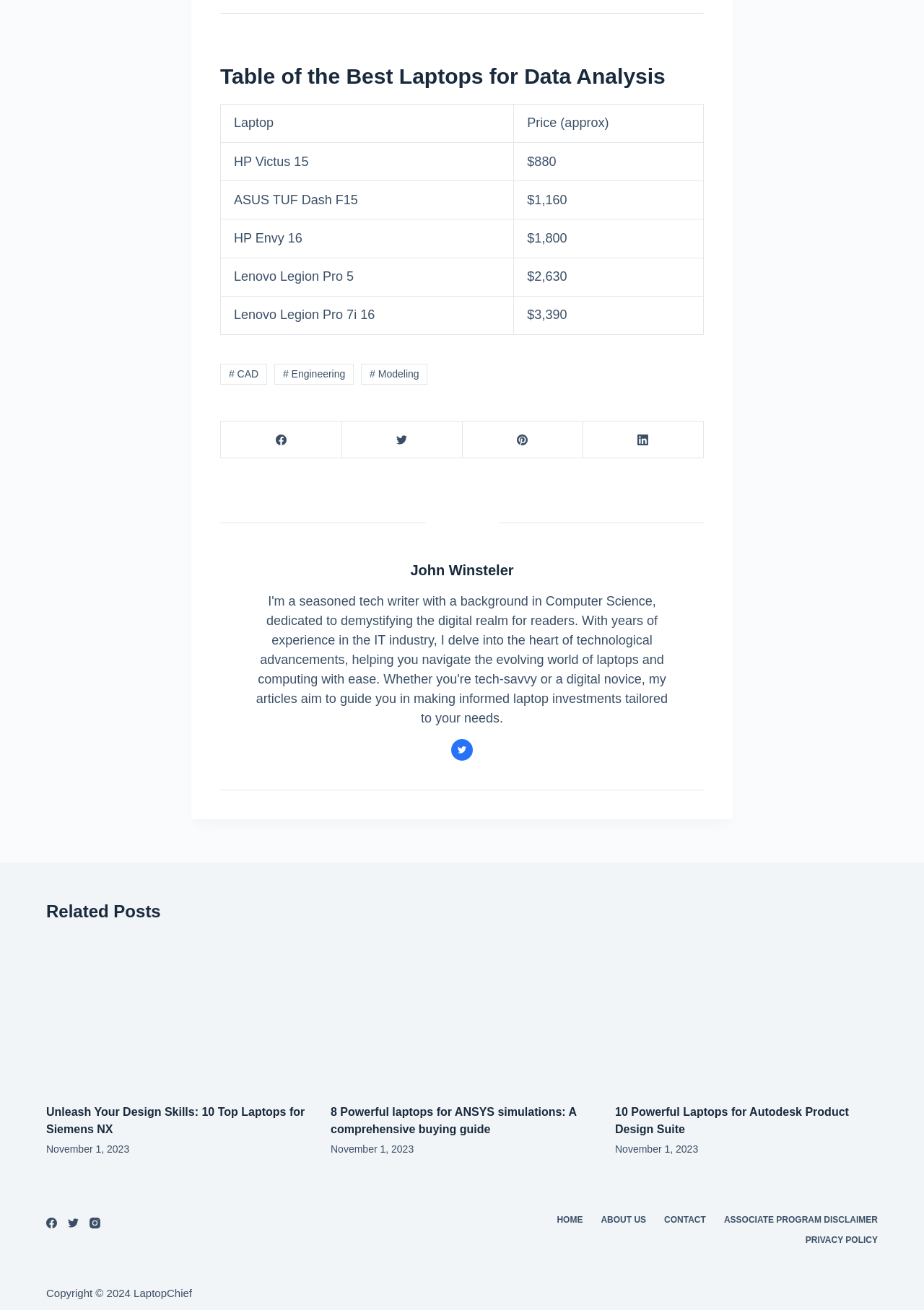What is the date of the 'Unleash Your Design Skills' article?
Based on the screenshot, give a detailed explanation to answer the question.

The date of the 'Unleash Your Design Skills' article is listed as November 1, 2023, which is displayed below the article title.